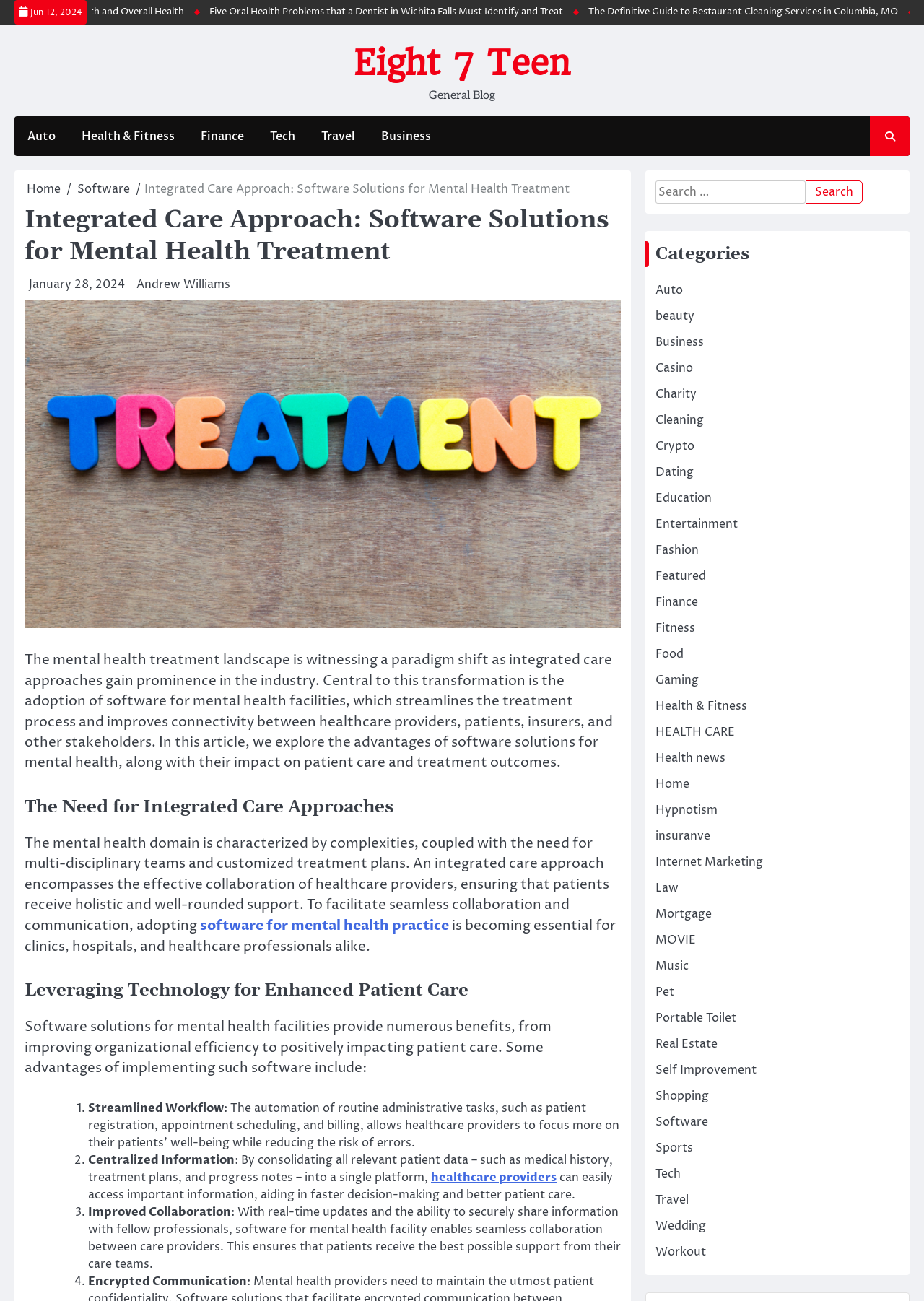Refer to the screenshot and give an in-depth answer to this question: What is the main topic of the article?

I determined the main topic of the article by reading the heading 'Integrated Care Approach: Software Solutions for Mental Health Treatment' and the subsequent text, which discusses the importance of integrated care approaches in mental health treatment.